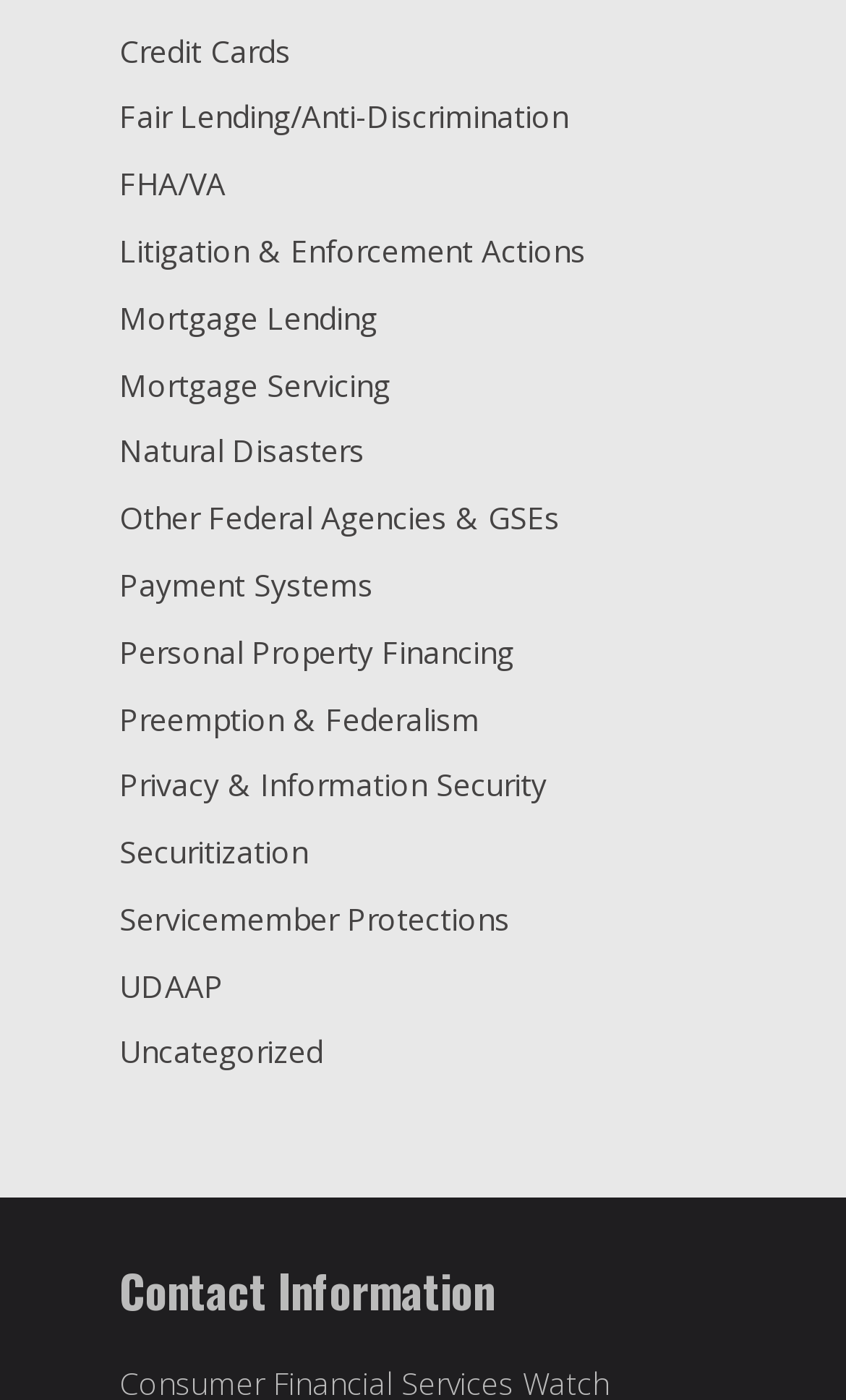Please determine the bounding box coordinates for the element that should be clicked to follow these instructions: "View Contact Information".

[0.141, 0.902, 0.859, 0.941]